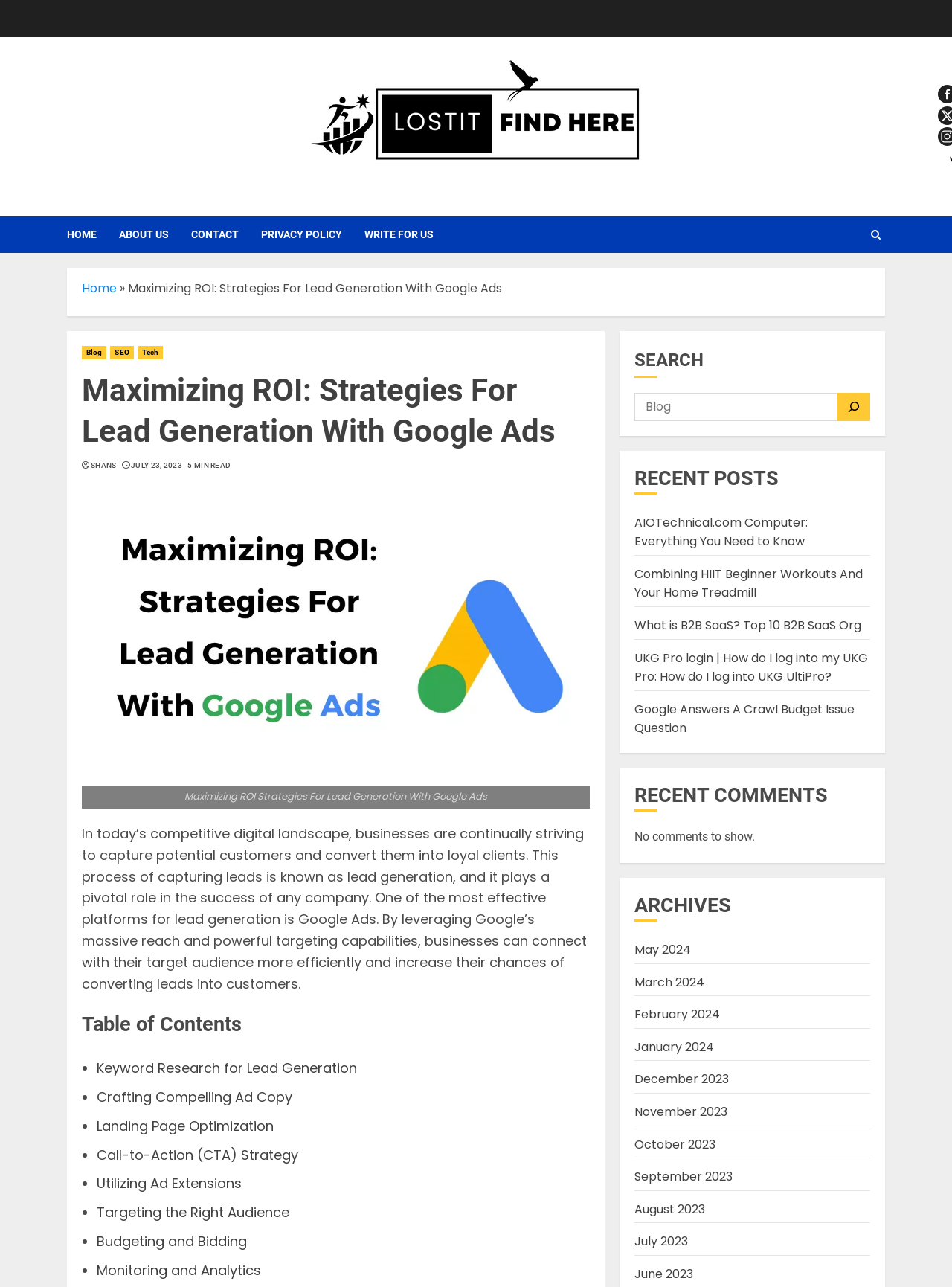Determine the webpage's heading and output its text content.

Maximizing ROI: Strategies For Lead Generation With Google Ads